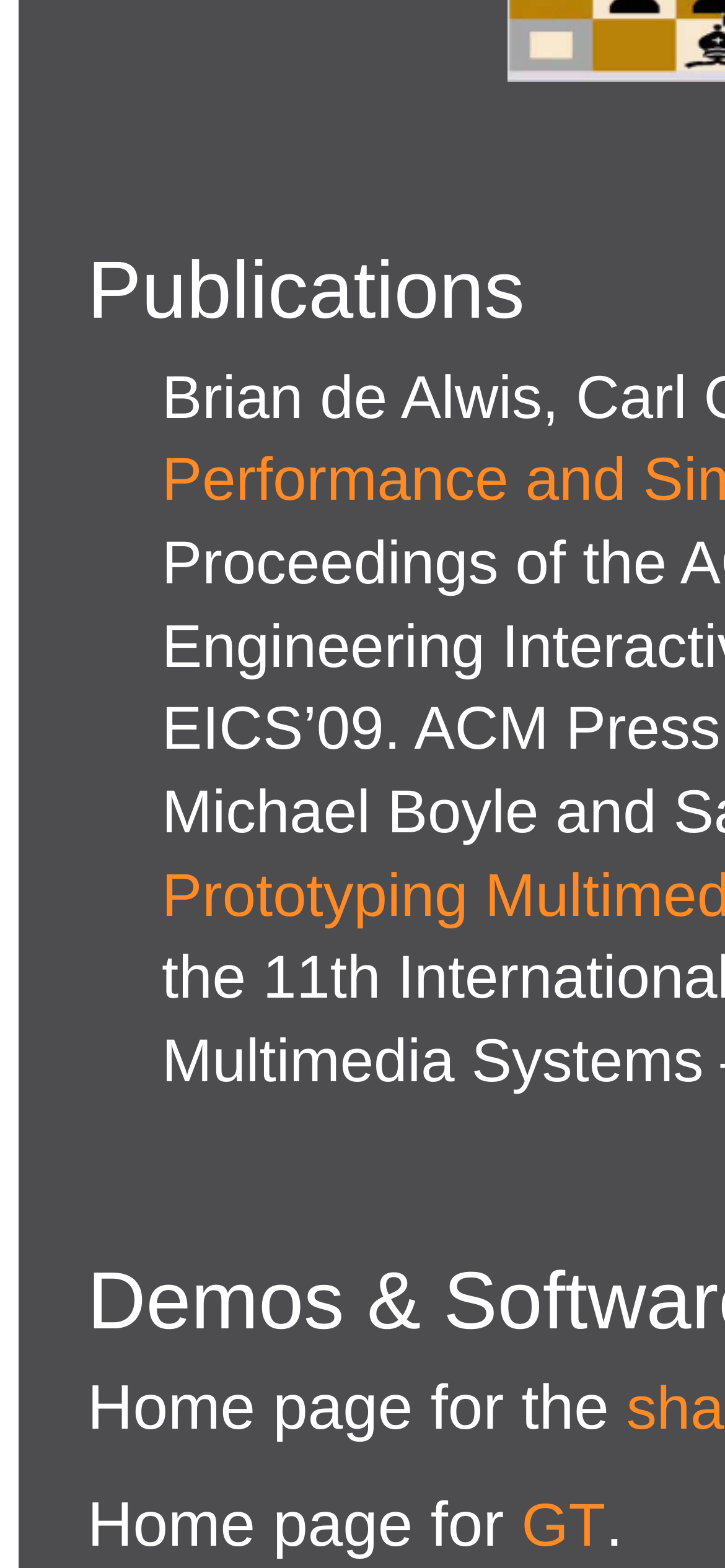Locate the bounding box coordinates for the element described below: "GT". The coordinates must be four float values between 0 and 1, formatted as [left, top, right, bottom].

[0.719, 0.95, 0.835, 0.994]